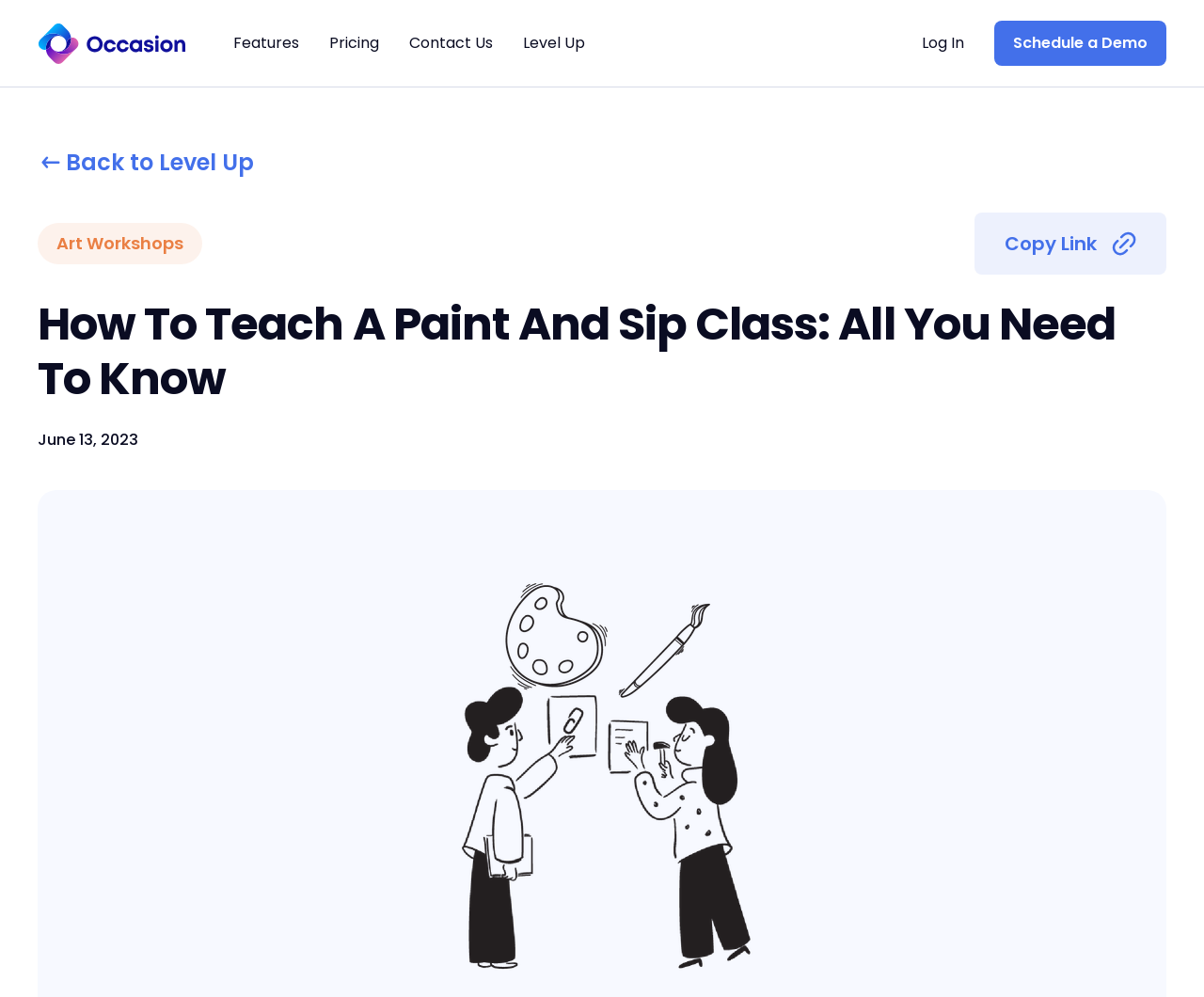What is the topic of the article?
Please give a detailed and elaborate answer to the question.

I determined the answer by looking at the heading element 'How To Teach A Paint And Sip Class: All You Need To Know' which suggests that the article is about teaching a paint and sip class.